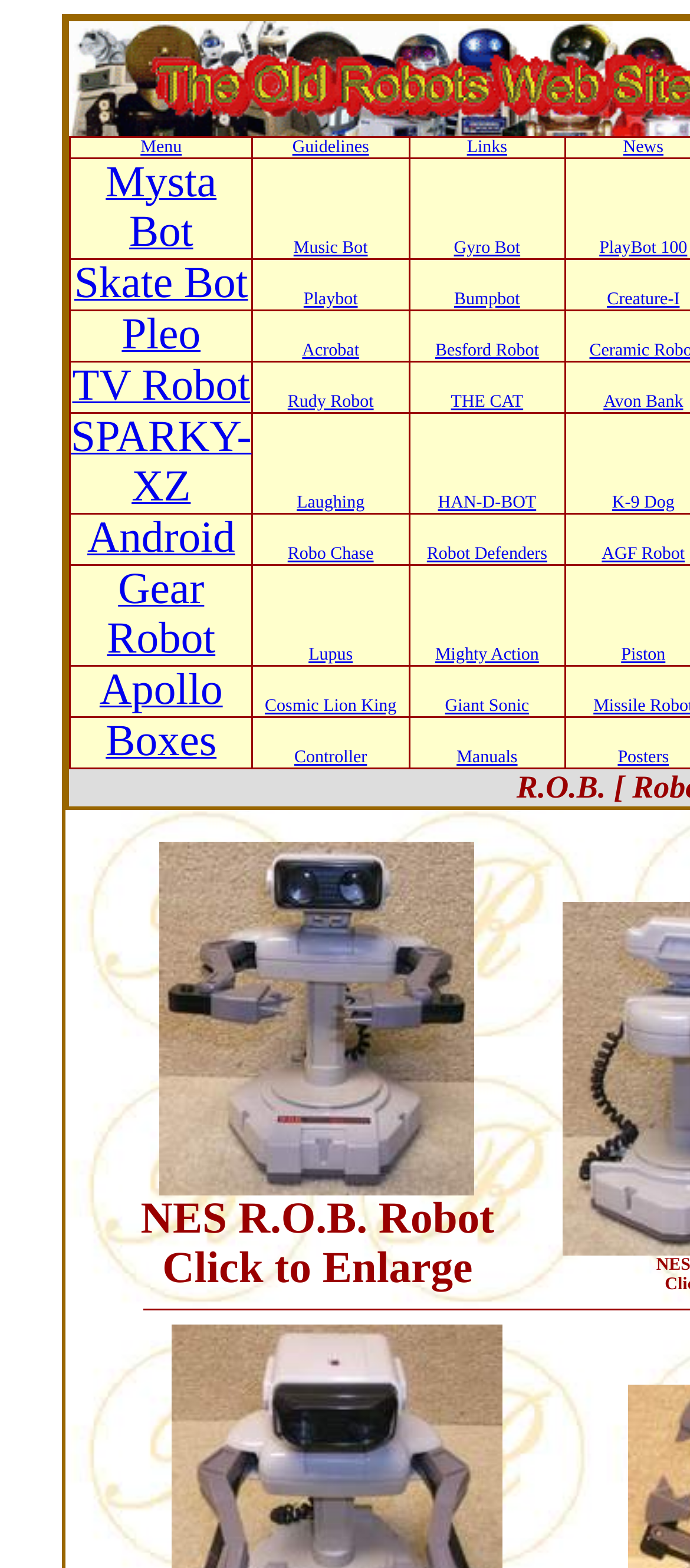Provide a comprehensive description of the webpage.

This webpage is about R.O.B. (Robotic Operating Buddy), a robot accessory for the Nintendo Entertainment System (NES). The page is divided into several sections, each containing links to different robot models.

At the top of the page, there are three menu links: "Menu", "Guidelines", and "Links". Below these links, there are several rows of links to various robot models, including "Mysta Bot", "Music Bot", "Gyro Bot", and many others. Each link is placed in a table cell, with multiple links in each row.

In the middle of the page, there is a large section dedicated to the Cosmo Robot NES R.O.B. Robot. This section contains a link to the Cosmo Robot, an image of the robot, and two lines of text: "NES R.O.B. Robot" and "Click to Enlarge".

The page has a total of 27 rows of links, with multiple links in each row. The links are organized in a table format, with each link placed in a separate table cell. The page does not have any paragraphs of text, but rather a collection of links and images related to R.O.B. and other robot models.